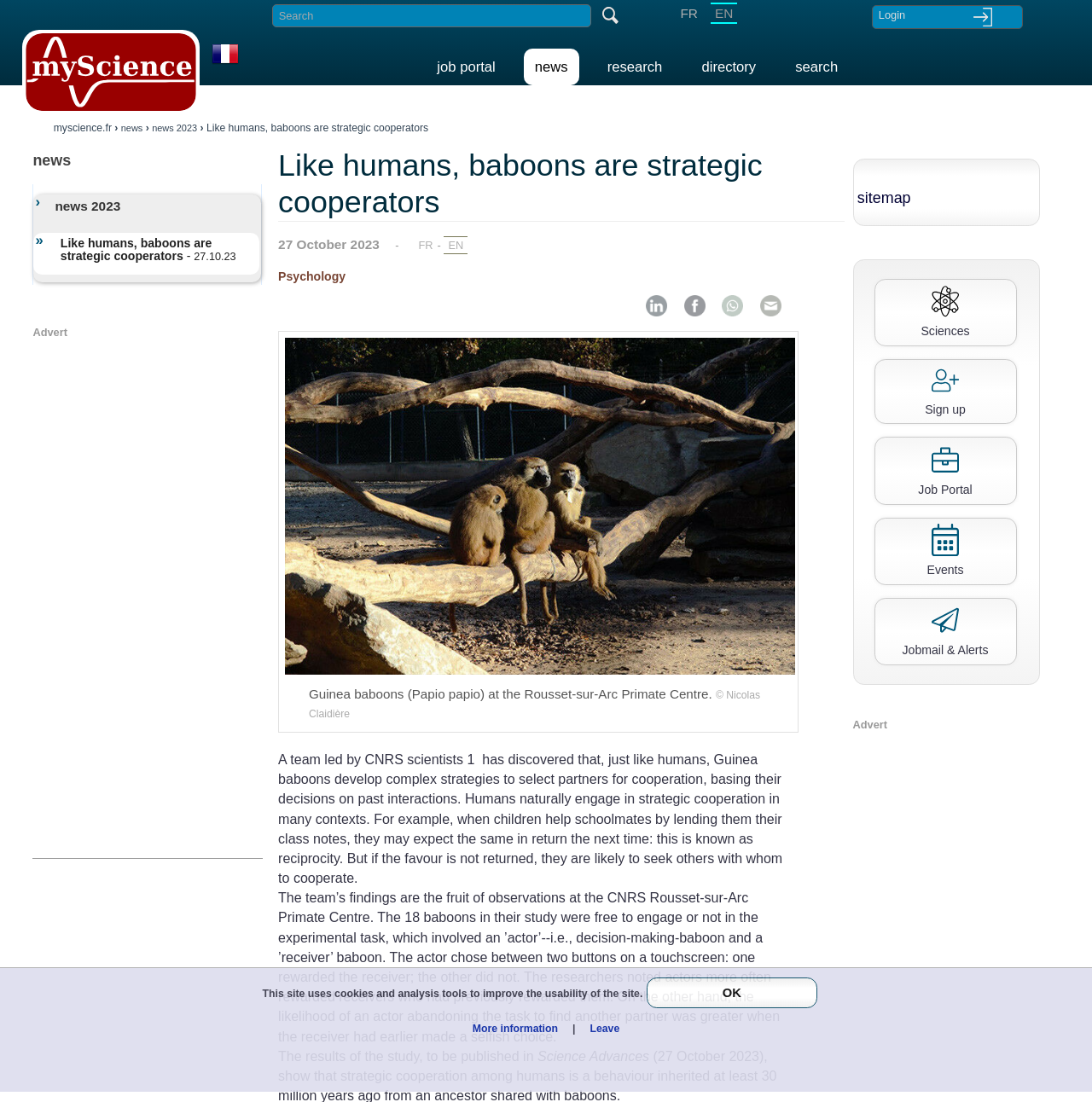Please give the bounding box coordinates of the area that should be clicked to fulfill the following instruction: "Read the news article". The coordinates should be in the format of four float numbers from 0 to 1, i.e., [left, top, right, bottom].

[0.255, 0.134, 0.774, 0.201]